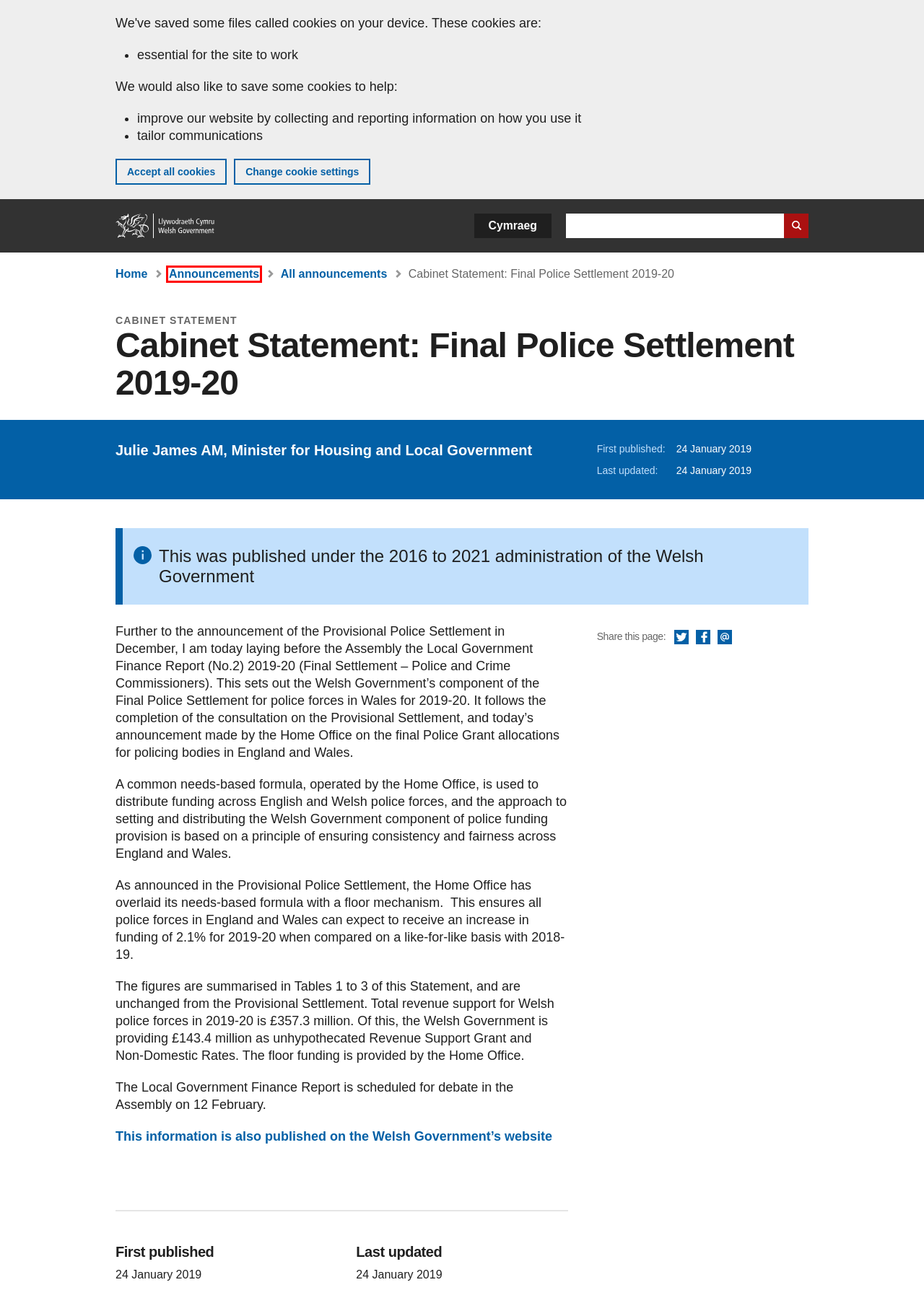Given a screenshot of a webpage with a red bounding box highlighting a UI element, choose the description that best corresponds to the new webpage after clicking the element within the red bounding box. Here are your options:
A. Datganiad Ysgrifenedig: Setliad Terfynol yr Heddlu 2019-20 (24 Ionawr 2019) | LLYW.CYMRU
B. Alternative languages | GOV.WALES
C. Home | GOV.WALES
D. Announcements | GOV.WALES
E. Cookies | GOV.WALES
F. Welsh Government Modern Slavery Statement | GOV.WALES
G. Contact us | GOV.WALES
H. Website privacy notice | GOV.WALES

D